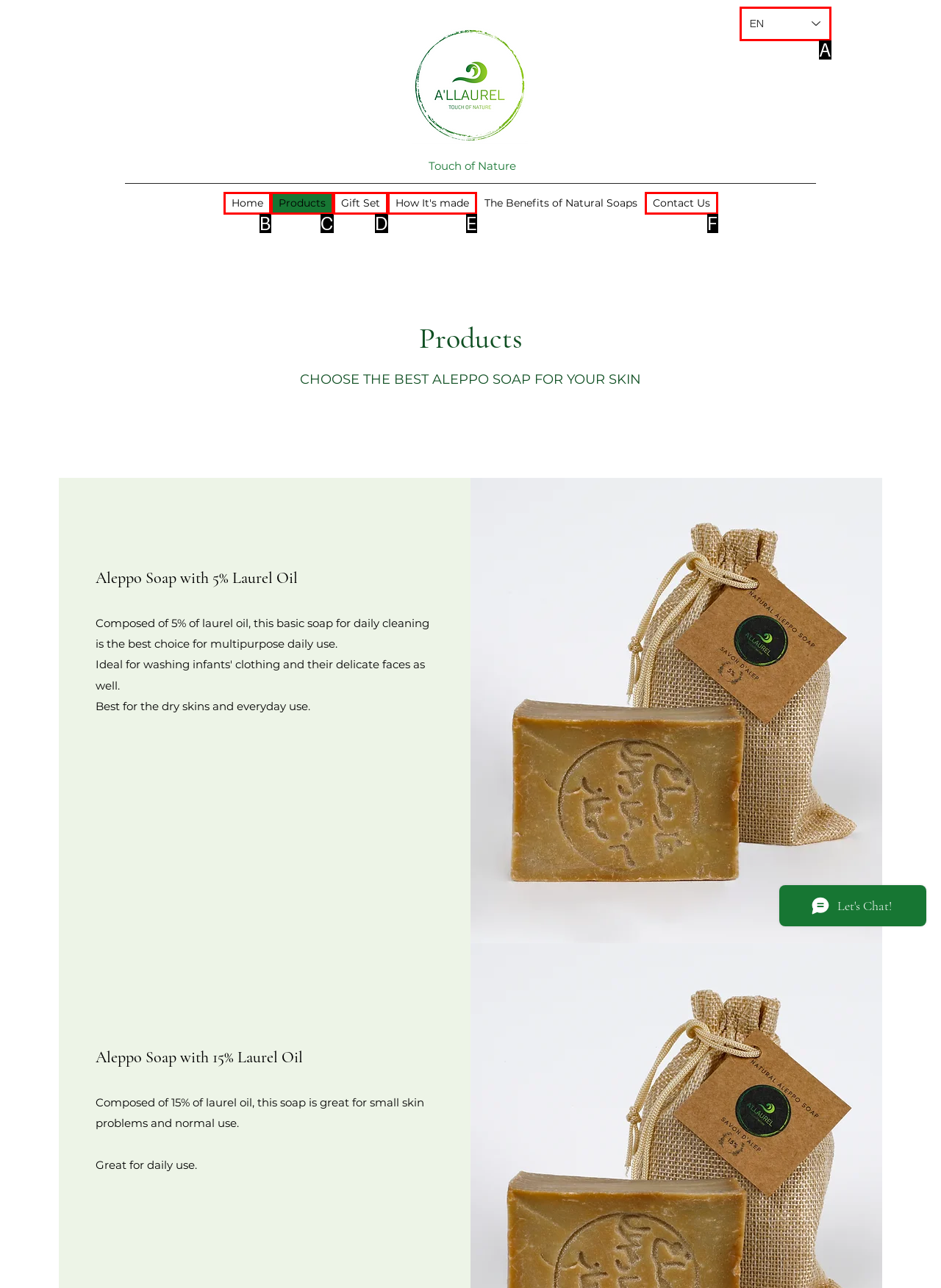From the provided options, which letter corresponds to the element described as: Home
Answer with the letter only.

B